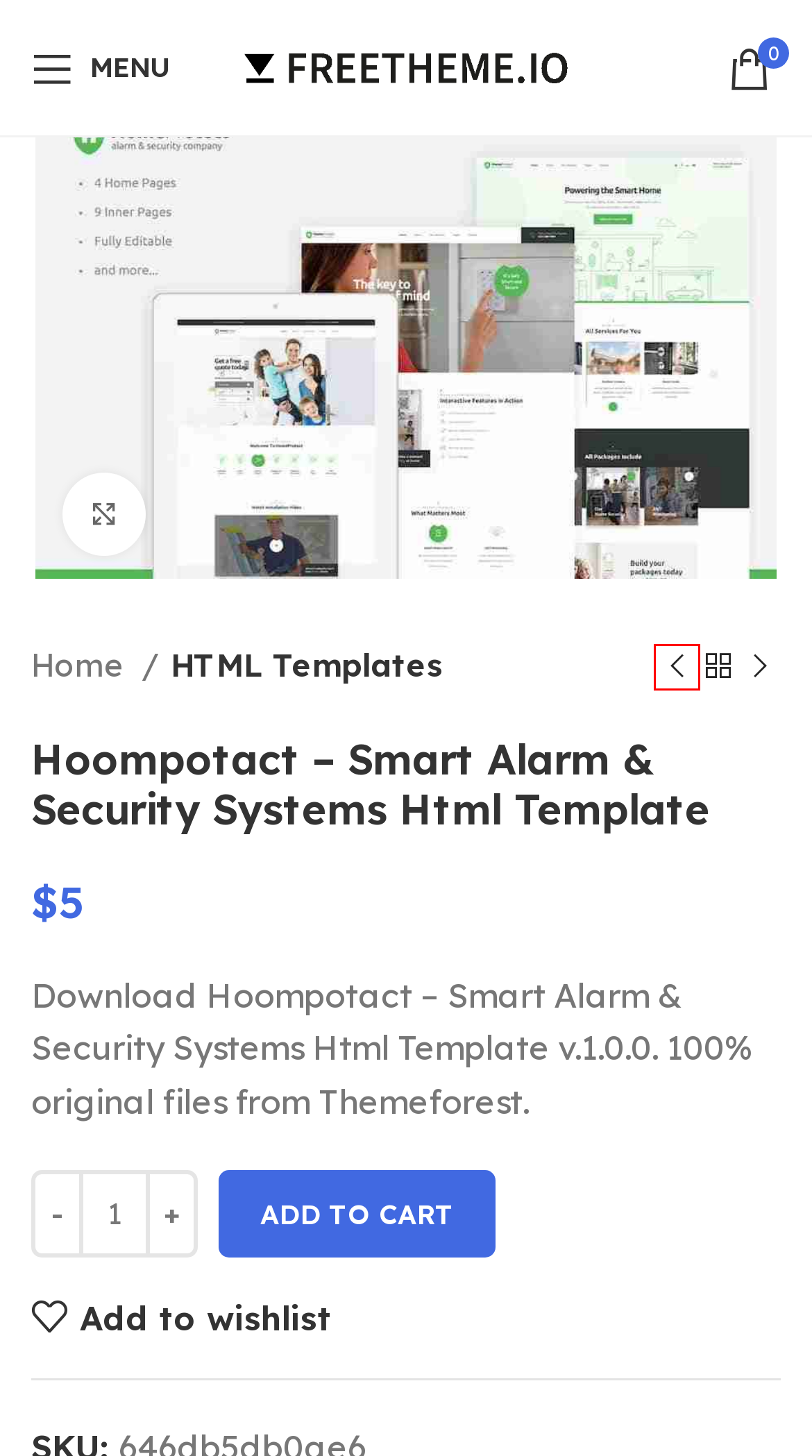You are given a screenshot of a webpage with a red bounding box around an element. Choose the most fitting webpage description for the page that appears after clicking the element within the red bounding box. Here are the candidates:
A. Cart - FreeTheme.io
B. Wishlist - FreeTheme.io
C. Watch the full list of plugins and themes - FreeTheme.io
D. HTML Templates - Download
E. Videotube – A Responsive Video Wordpress Theme - Latest version
F. Rocket Genius Gravity Forms 2Checkout Addon - Latest version
G. My account - FreeTheme.io
H. Download free wordpress themes and plugins - FreeTheme.io

F